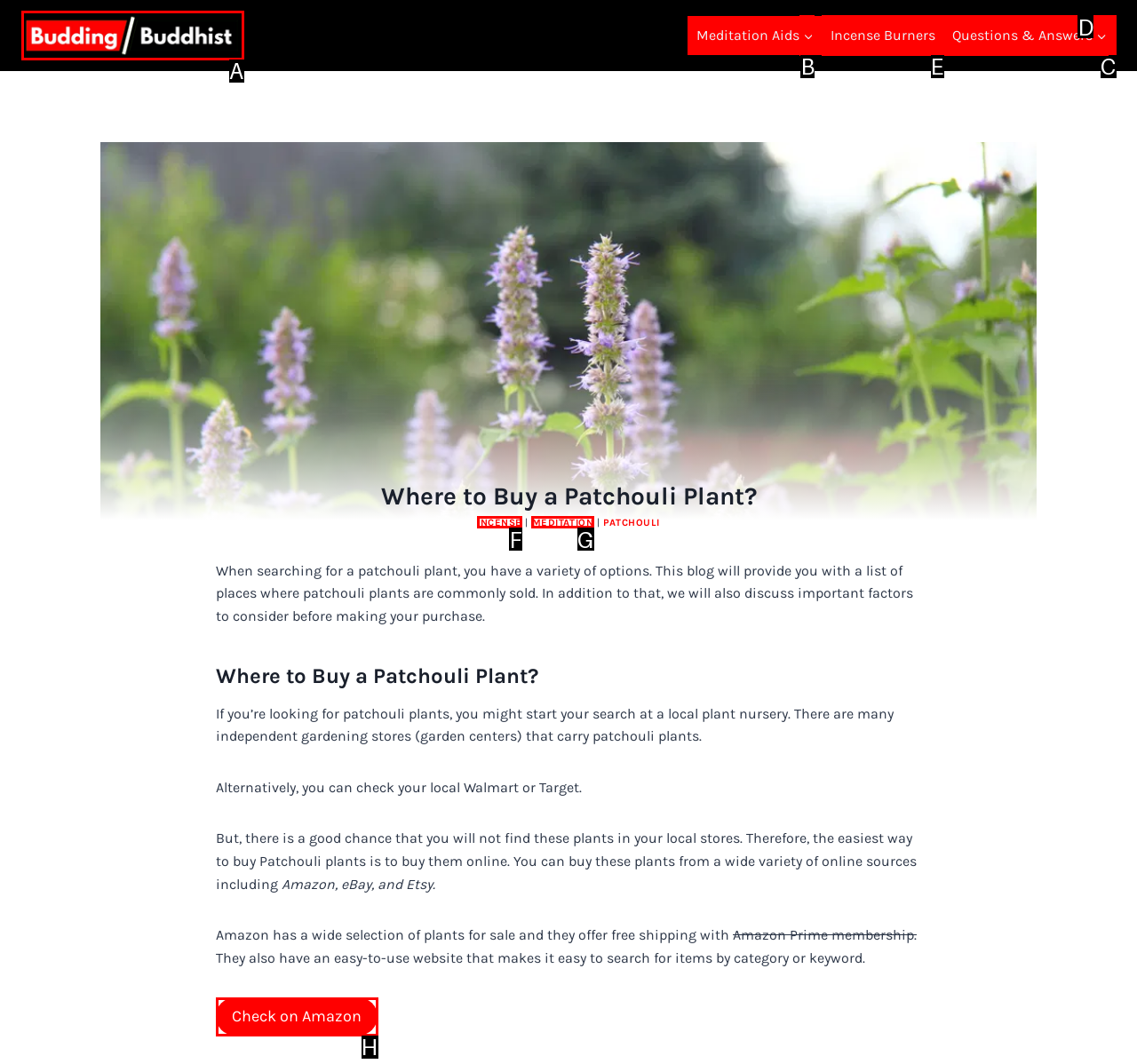To perform the task "Click on the link to Incense Burners", which UI element's letter should you select? Provide the letter directly.

E